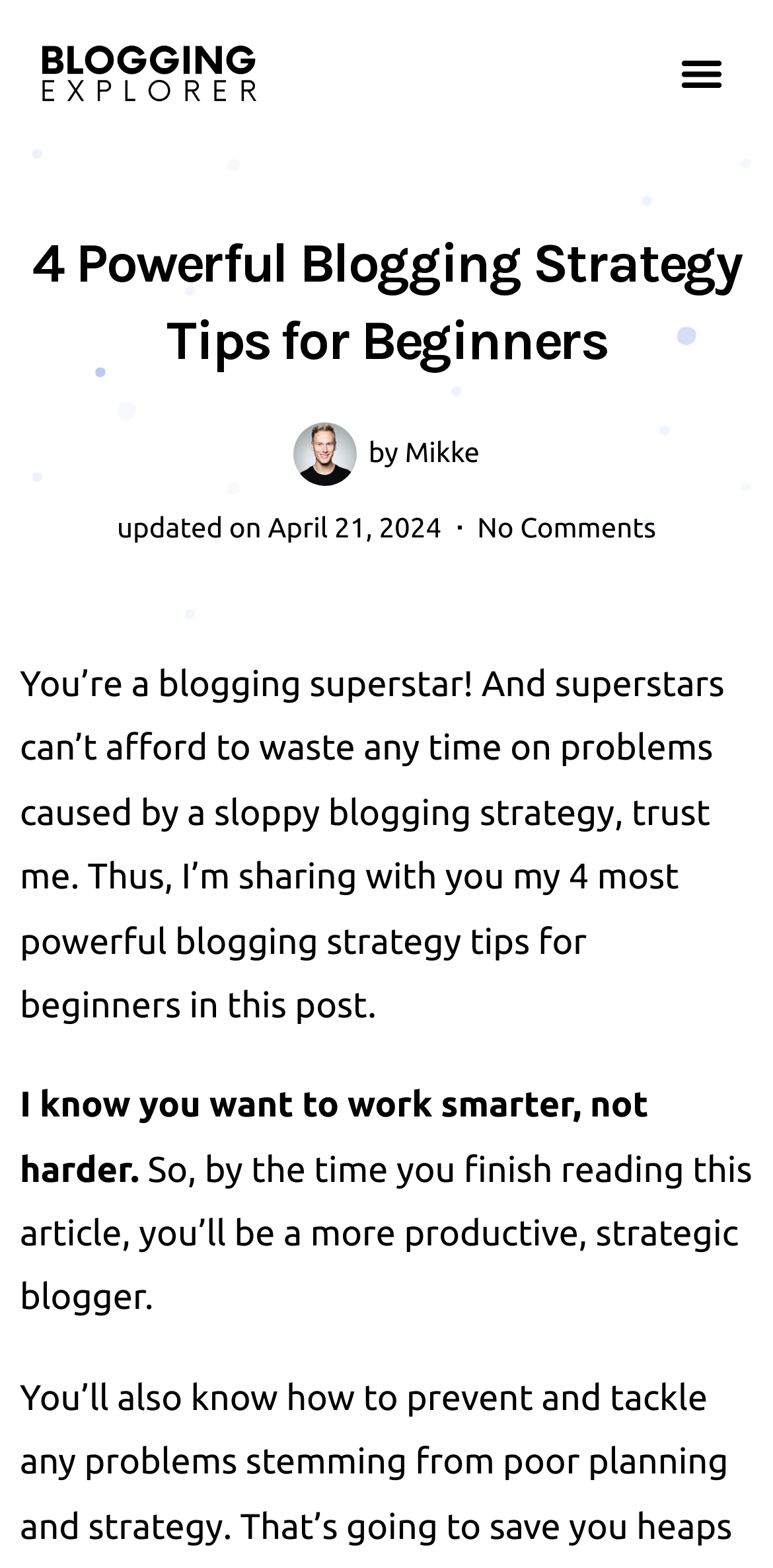Using details from the image, please answer the following question comprehensively:
What is the topic of the article?

The topic of the article can be inferred by looking at the main heading '4 Powerful Blogging Strategy Tips for Beginners' and the introductory text which mentions 'blogging strategy'.